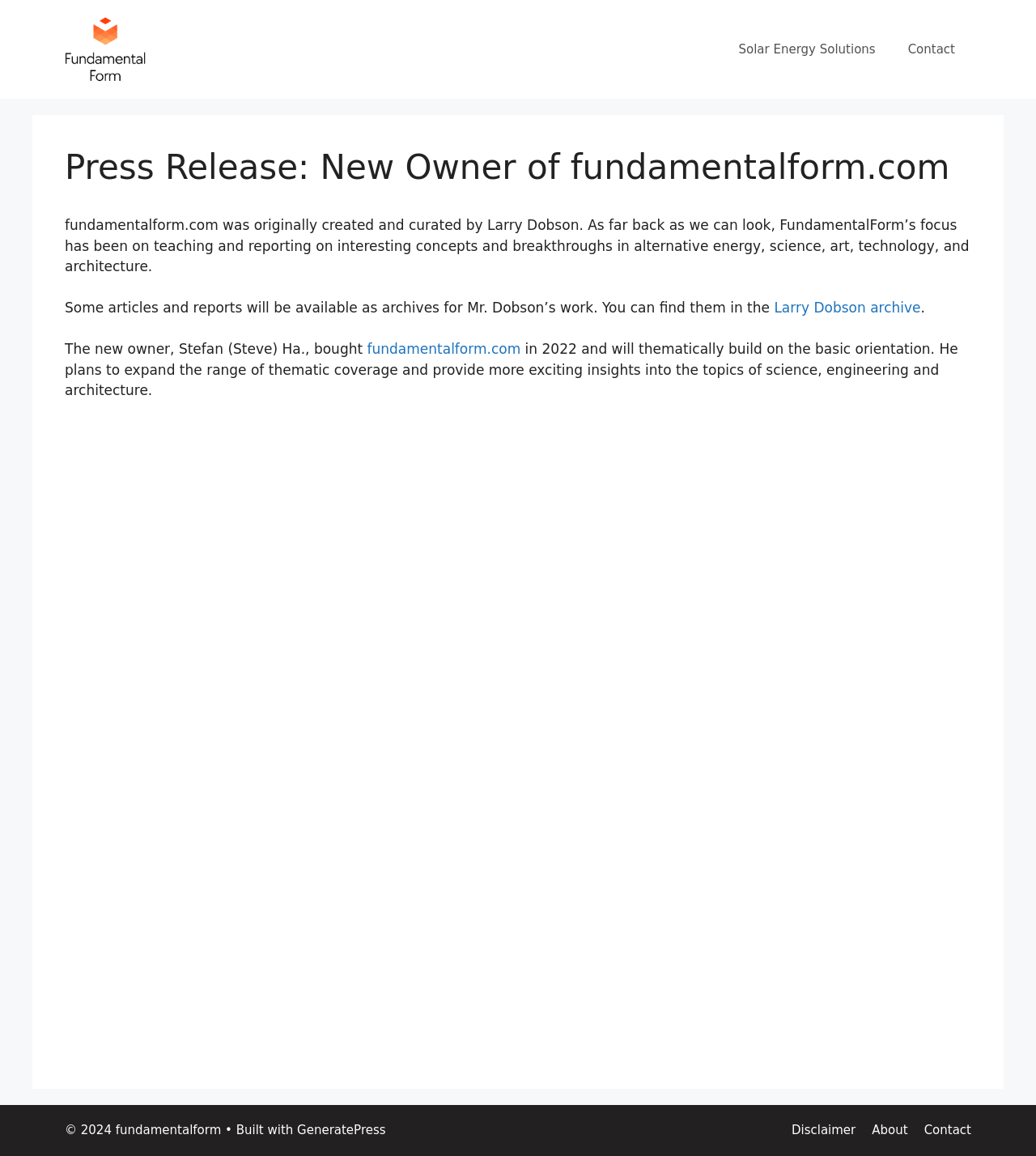Explain in detail what is displayed on the webpage.

The webpage is about fundamentalform.com, a website focused on teaching and reporting on various topics such as alternative energy, science, art, technology, and architecture. At the top of the page, there is a banner with the site's name, accompanied by a small image of the logo. 

To the right of the banner, there is a primary navigation menu with links to "Solar Energy Solutions" and "Contact". 

Below the banner, the main content area occupies most of the page. It starts with a header section that displays the title "Press Release: New Owner of fundamentalform.com". 

Following the header, there is a paragraph of text that explains the website's history, stating that it was originally created and curated by Larry Dobson, and that its focus has been on teaching and reporting on interesting concepts and breakthroughs. 

The text continues, mentioning that some articles and reports will be available as archives for Mr. Dobson's work, with a link to the "Larry Dobson archive". 

Further down, the text introduces the new owner, Stefan (Steve) Ha., who bought the website in 2022 and plans to expand the range of thematic coverage and provide more exciting insights into the topics of science, engineering, and architecture. 

At the bottom of the page, there is a section with links to "Disclaimer", "About", and "Contact", as well as a copyright notice and a mention of the website being built with GeneratePress.